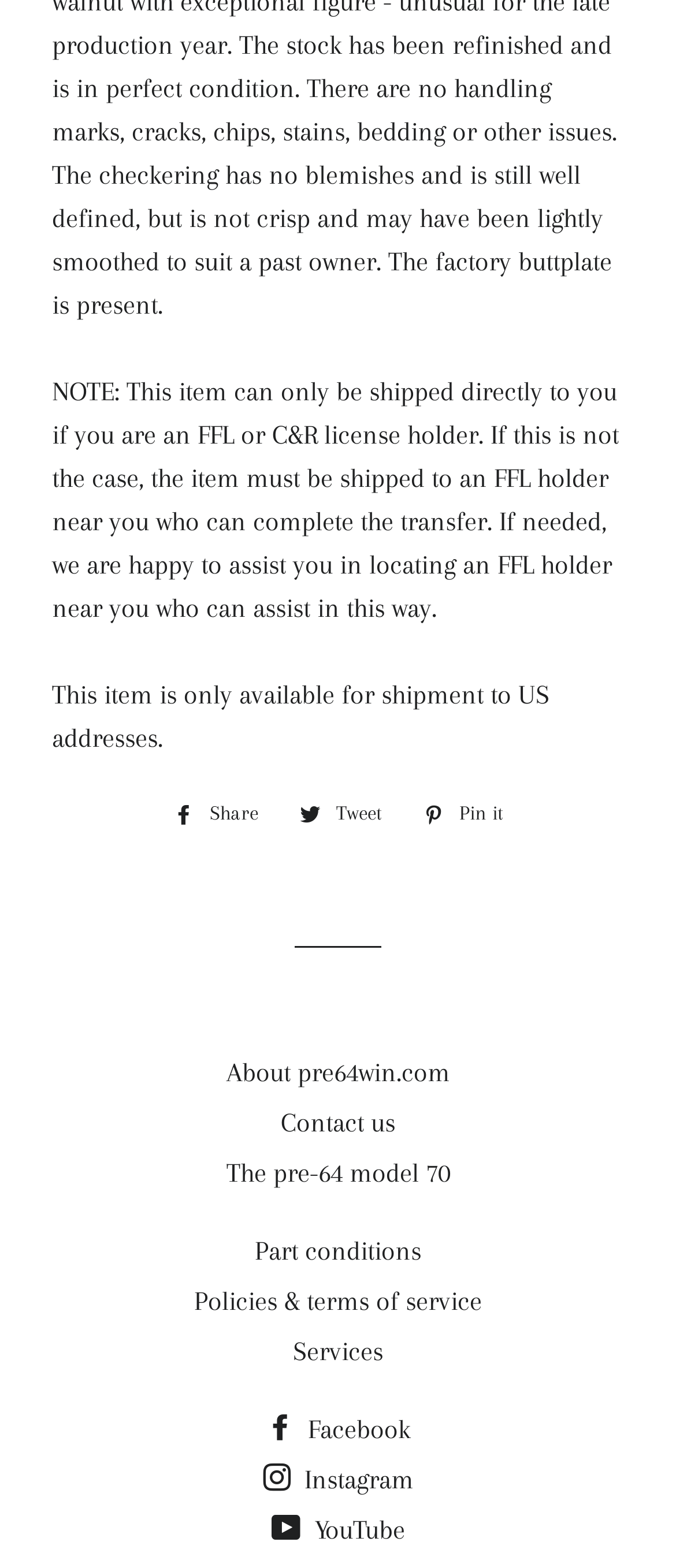Identify the bounding box for the described UI element: "Uncategorized".

None